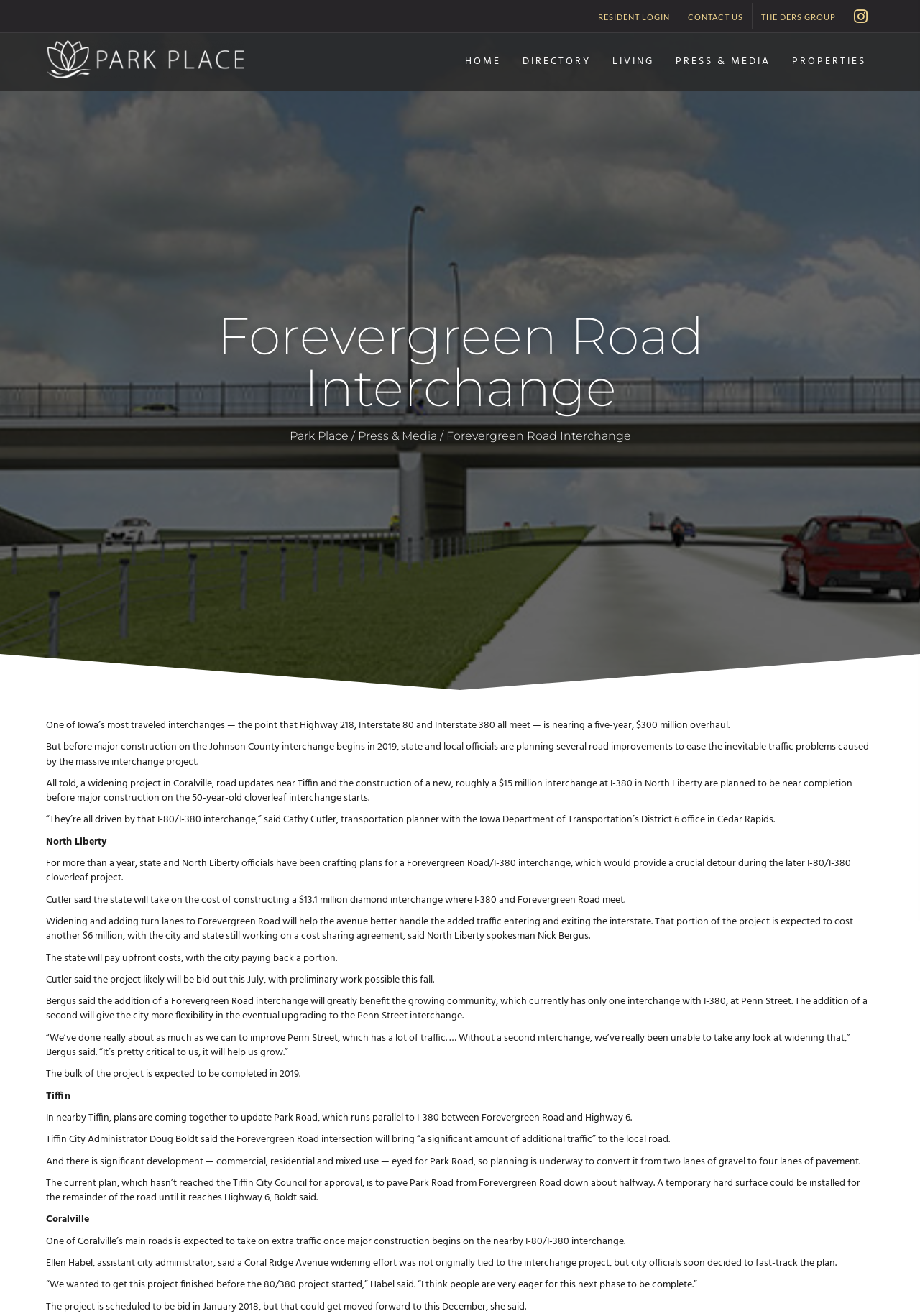What is the purpose of the Forevergreen Road/I-380 interchange project?
Based on the visual content, answer with a single word or a brief phrase.

To provide a crucial detour